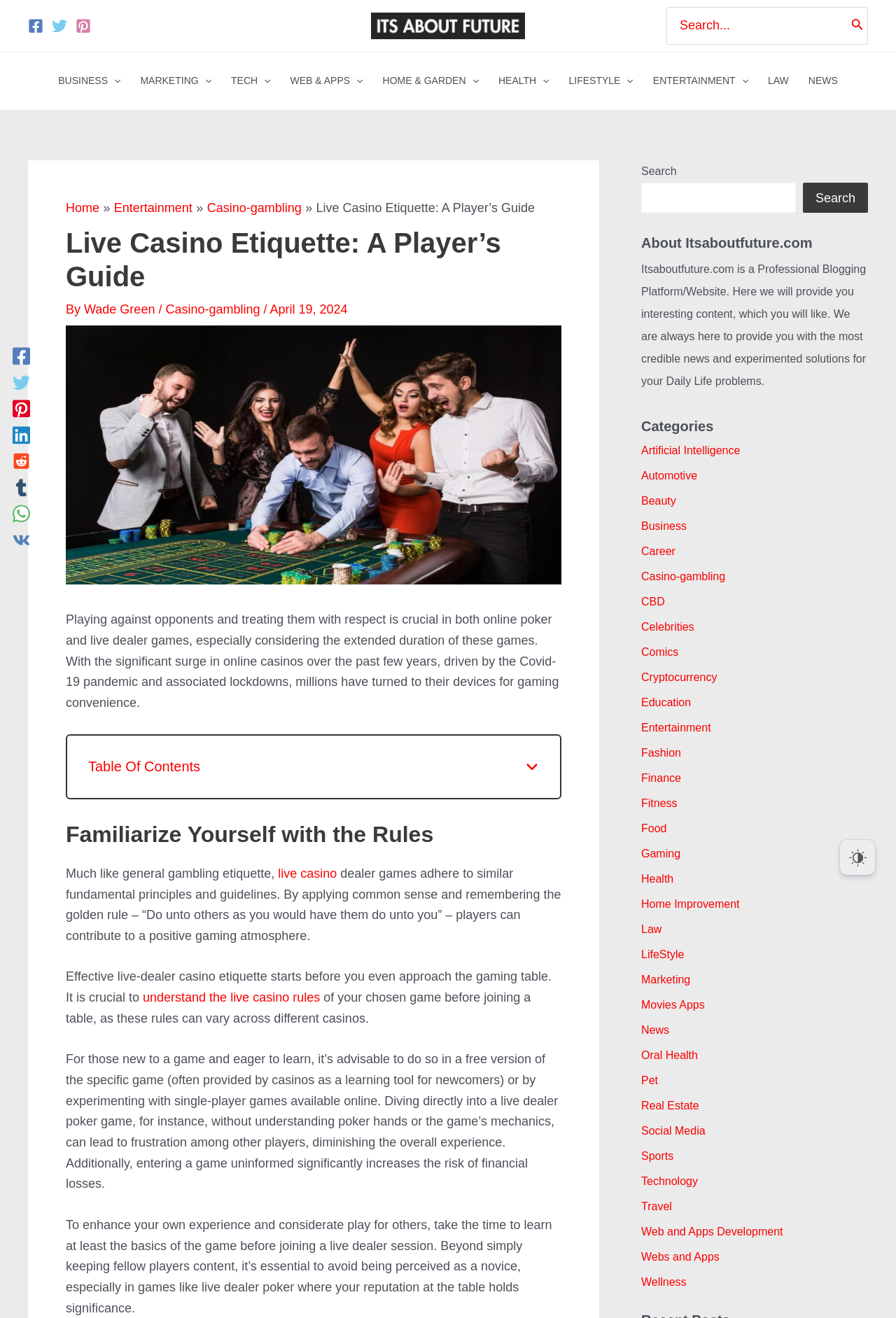Determine the bounding box coordinates of the clickable region to carry out the instruction: "Toggle BUSINESS menu".

[0.054, 0.04, 0.146, 0.082]